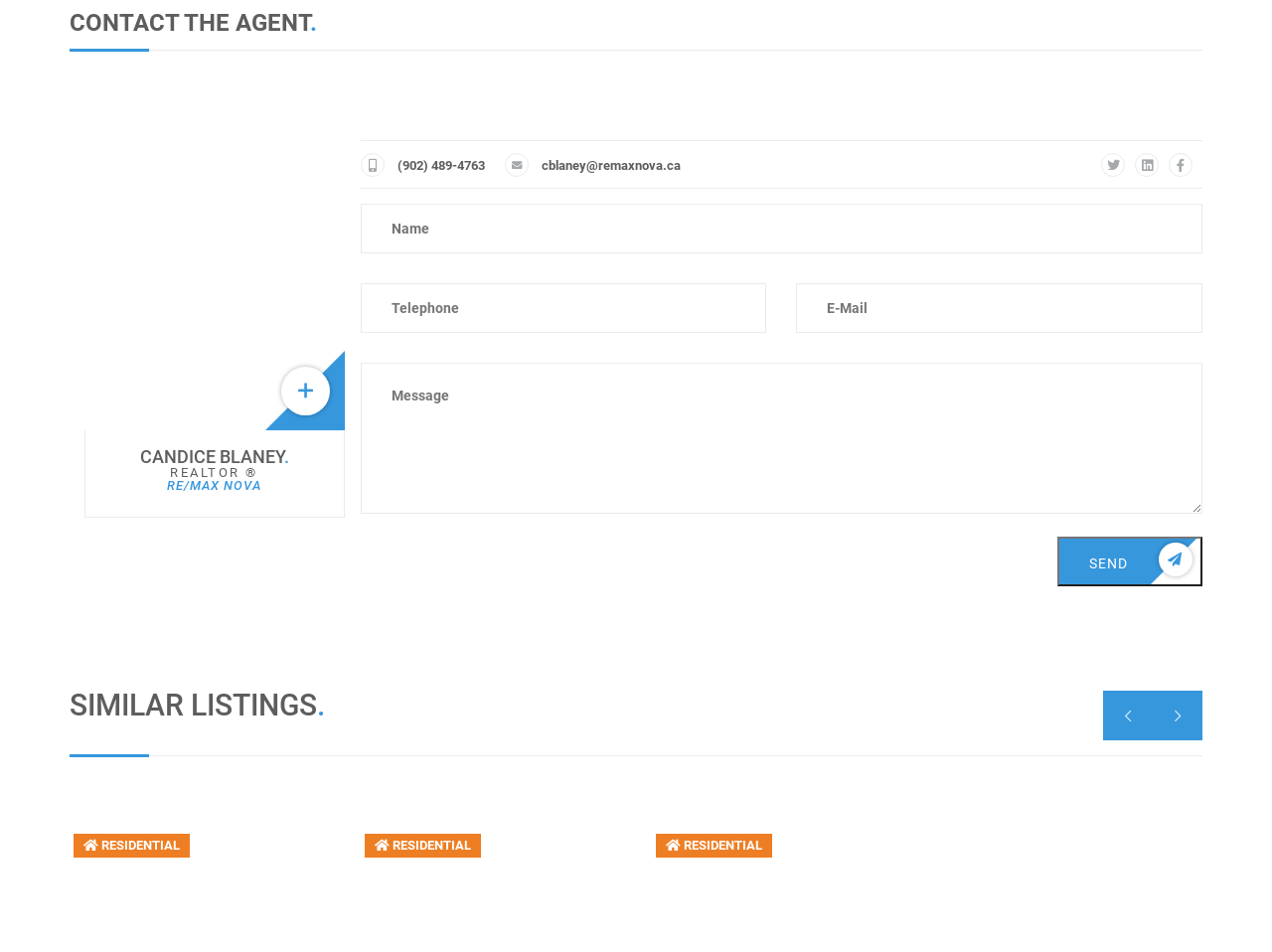Please identify the bounding box coordinates for the region that you need to click to follow this instruction: "Click the SEND button".

[0.831, 0.564, 0.945, 0.616]